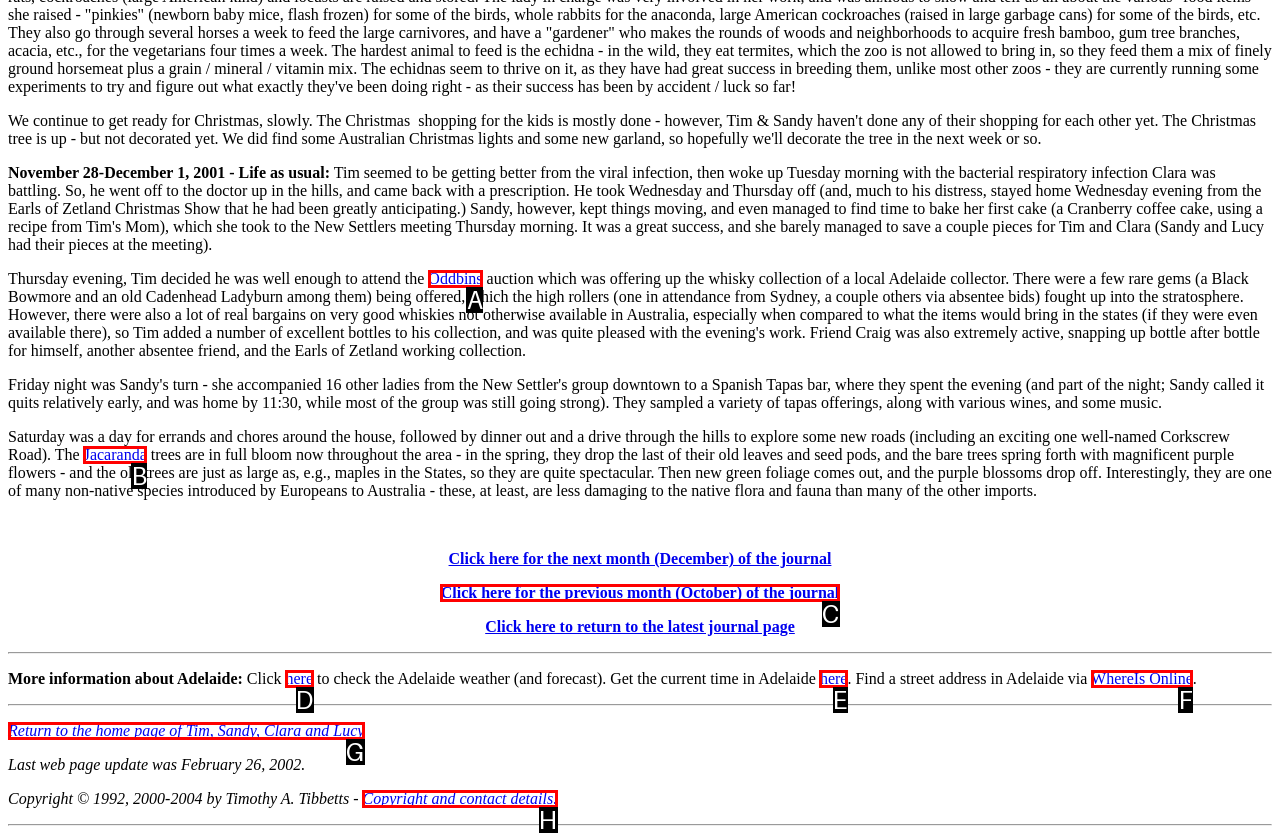Given the description: Copyright and contact details., identify the HTML element that corresponds to it. Respond with the letter of the correct option.

H